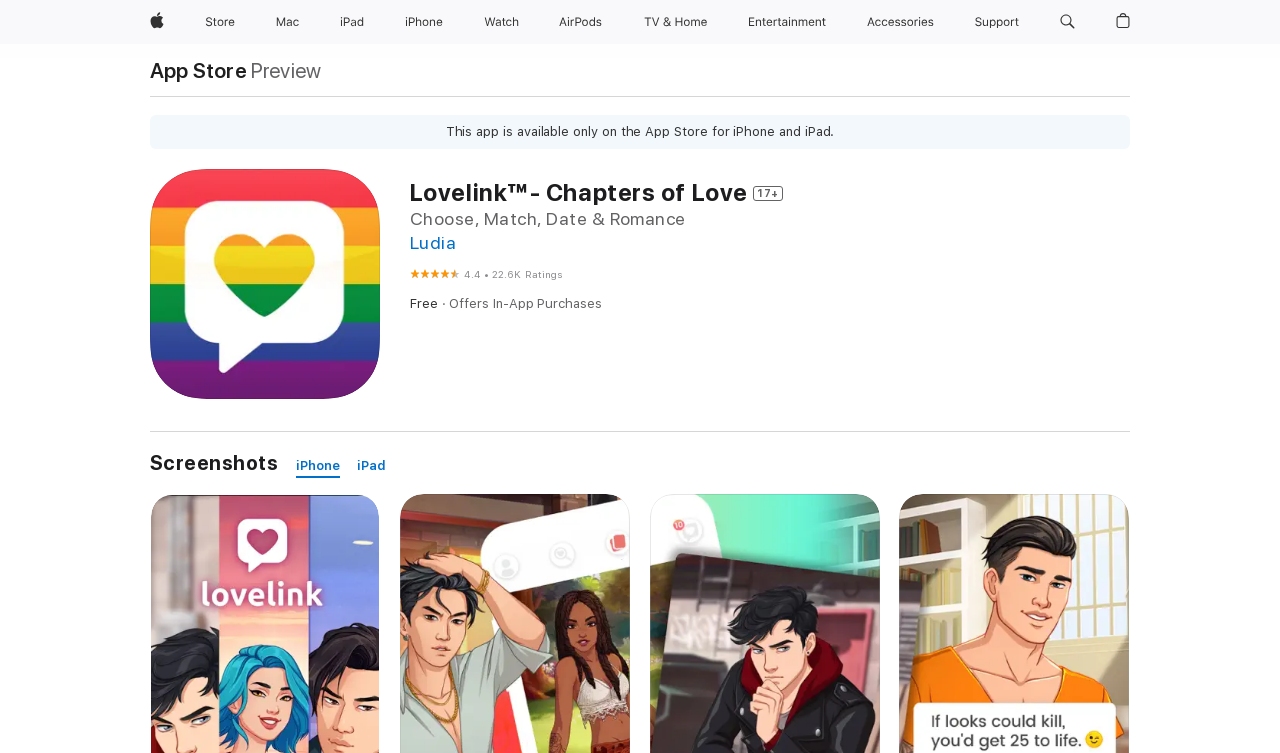Indicate the bounding box coordinates of the element that must be clicked to execute the instruction: "View Lovelink™- Chapters of Love on iPhone". The coordinates should be given as four float numbers between 0 and 1, i.e., [left, top, right, bottom].

[0.231, 0.604, 0.266, 0.635]